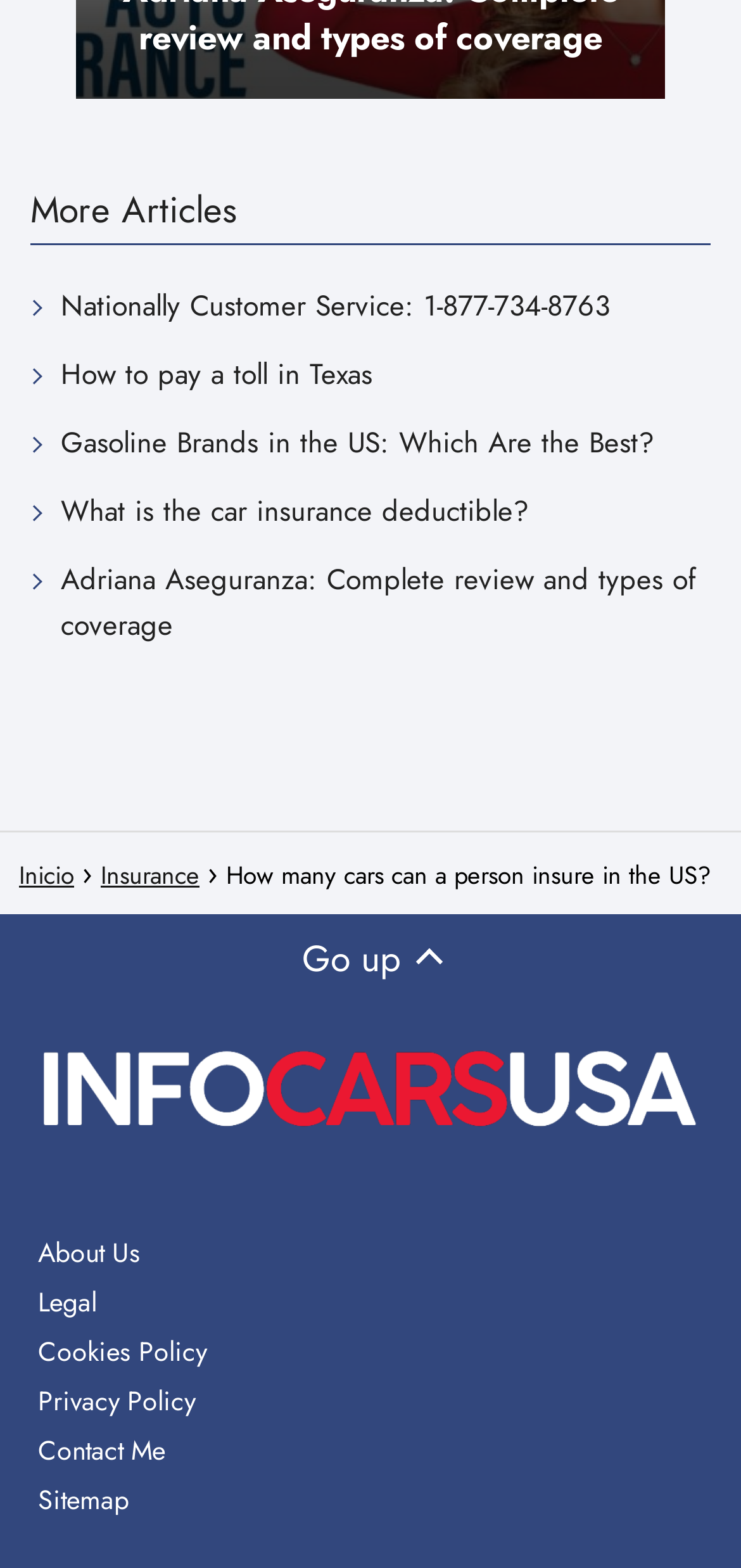How many static text elements are on the page?
Please provide a detailed and thorough answer to the question.

I counted the number of static text elements on the page, which are 'More Articles', 'How many cars can a person insure in the US?', and 'Go up', totaling 3 elements.